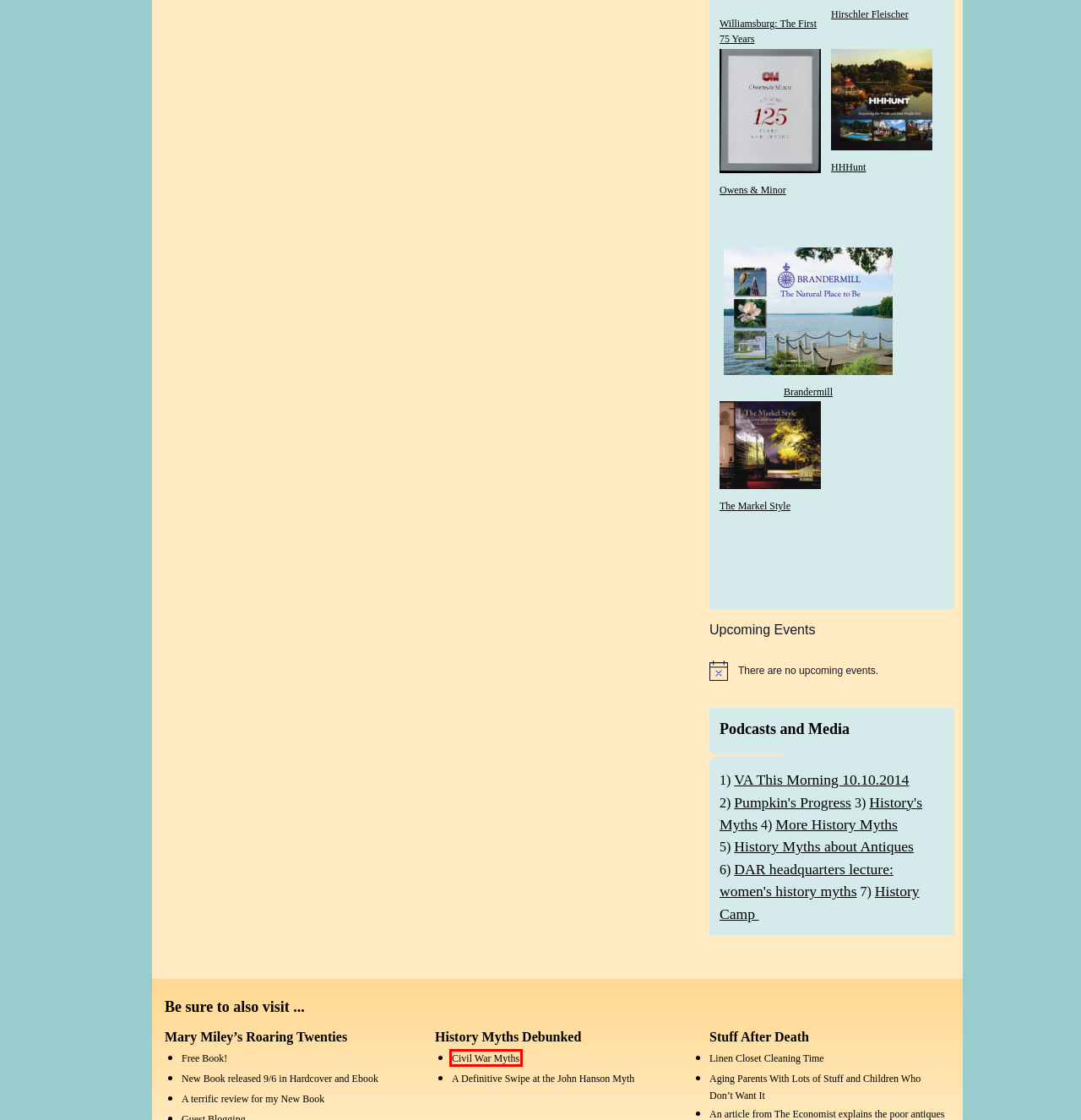Analyze the webpage screenshot with a red bounding box highlighting a UI element. Select the description that best matches the new webpage after clicking the highlighted element. Here are the options:
A. A Definitive Swipe at the John Hanson Myth | History Myths Debunked
B. Stuff After Death | How to Identify, Value and Dispose of Inherited Stuff
C. Mary Miley Theobald — Death by Petticoat: American History Myths Debunked - History Camp®
D. Travel back to the Roaring 20s with this novel
E. Civil War Myths | History Myths Debunked
F. Free Book! | Mary Miley's Roaring Twenties
G. Aging Parents With Lots of Stuff and Children Who Don’t Want It | Stuff After Death
H. New Book released 9/6 in Hardcover and Ebook | Mary Miley's Roaring Twenties

E